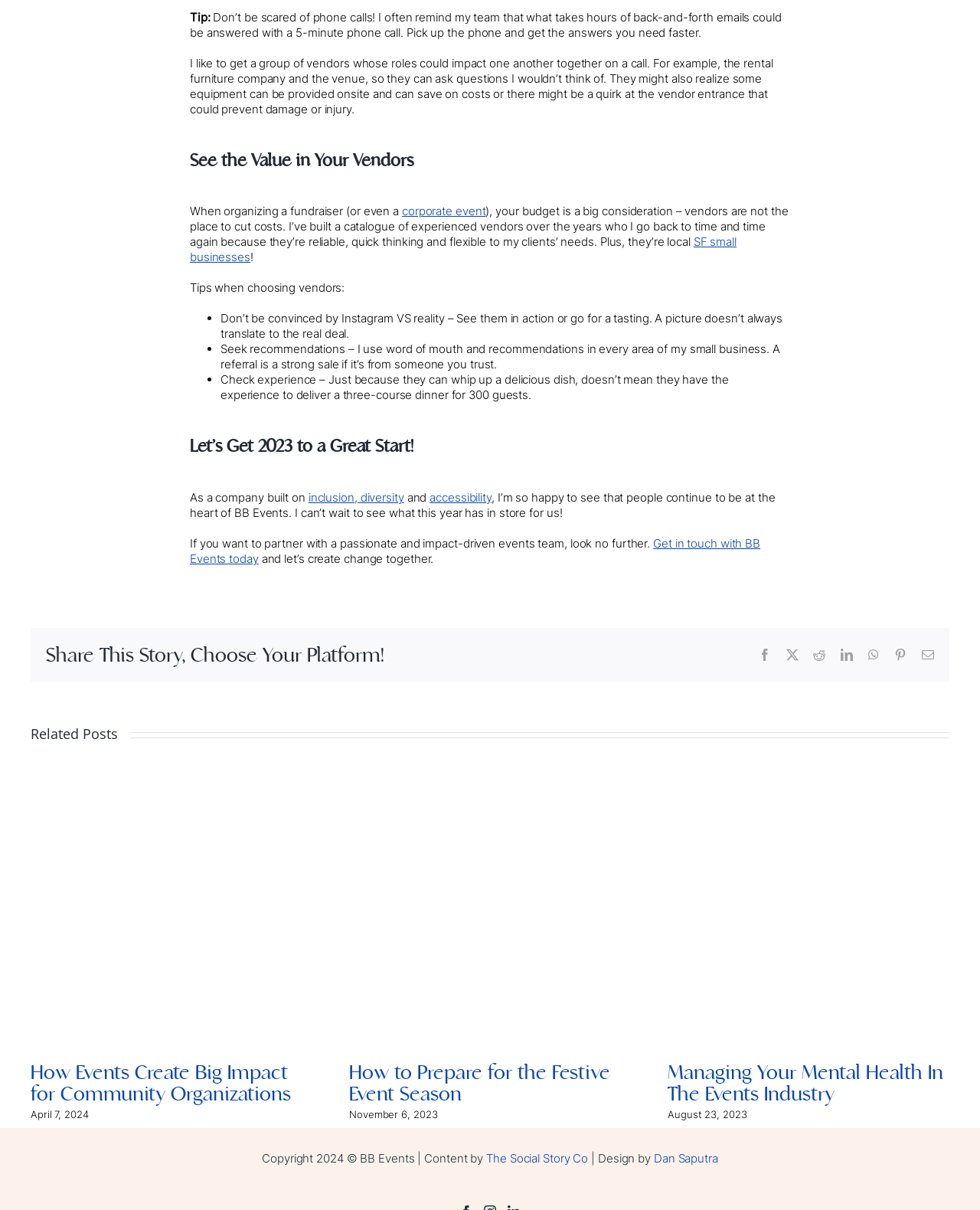Indicate the bounding box coordinates of the element that must be clicked to execute the instruction: "Click the 'Get in touch with BB Events today' link". The coordinates should be given as four float numbers between 0 and 1, i.e., [left, top, right, bottom].

[0.194, 0.443, 0.776, 0.468]